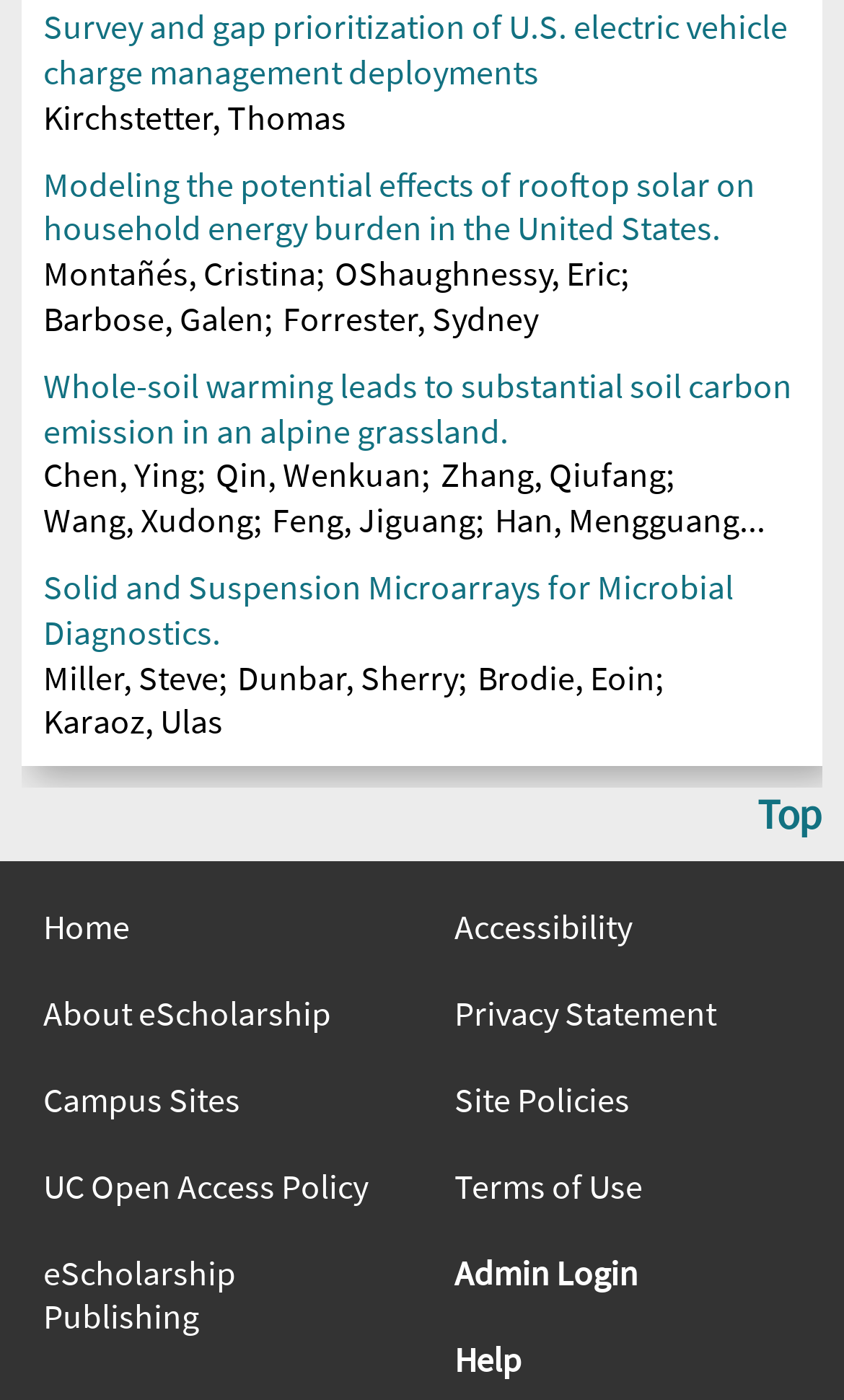For the given element description Accessibility, determine the bounding box coordinates of the UI element. The coordinates should follow the format (top-left x, top-left y, bottom-right x, bottom-right y) and be within the range of 0 to 1.

[0.538, 0.78, 0.949, 0.811]